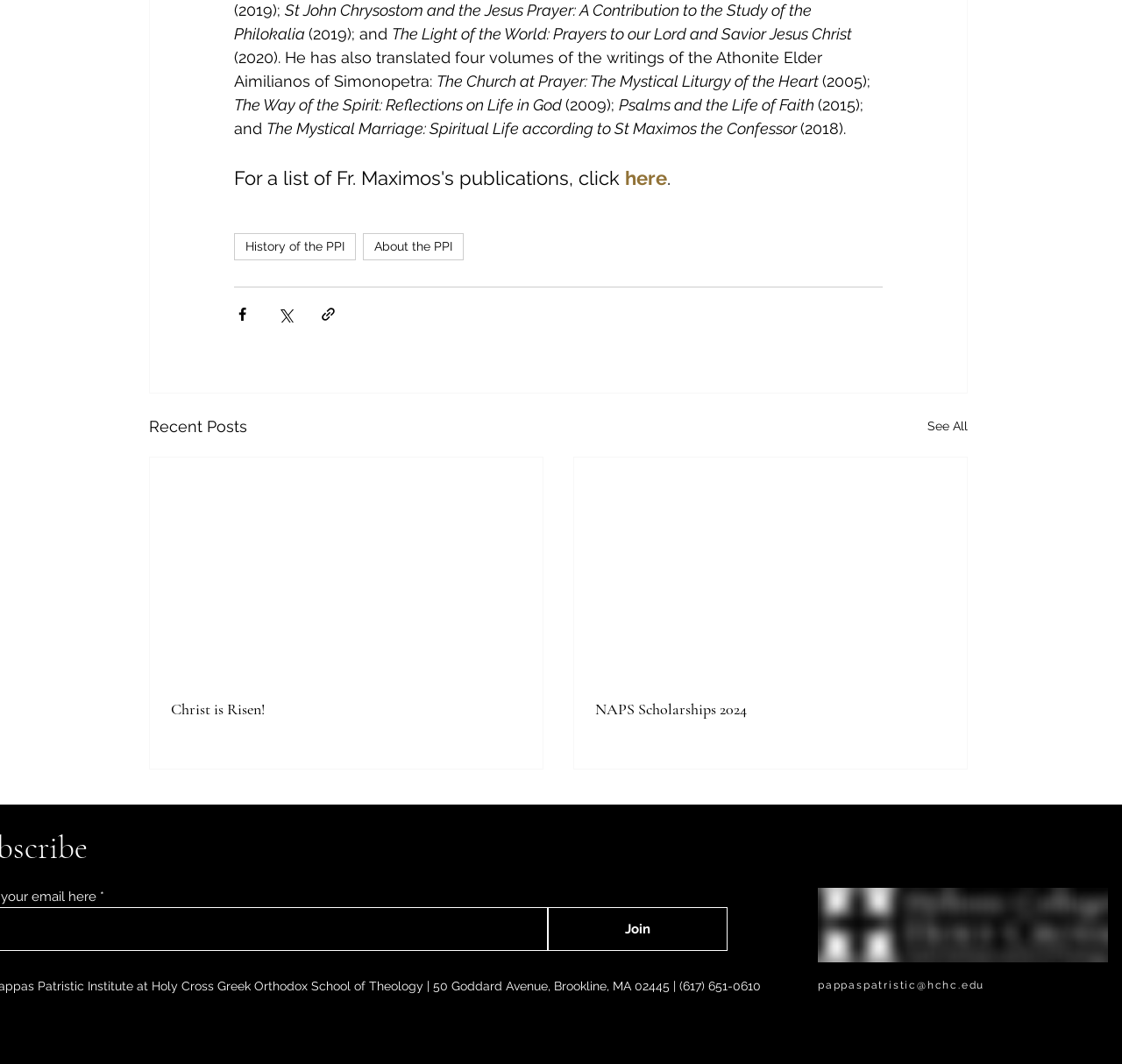Locate the UI element described as follows: "Christ is Risen!". Return the bounding box coordinates as four float numbers between 0 and 1 in the order [left, top, right, bottom].

[0.152, 0.657, 0.465, 0.675]